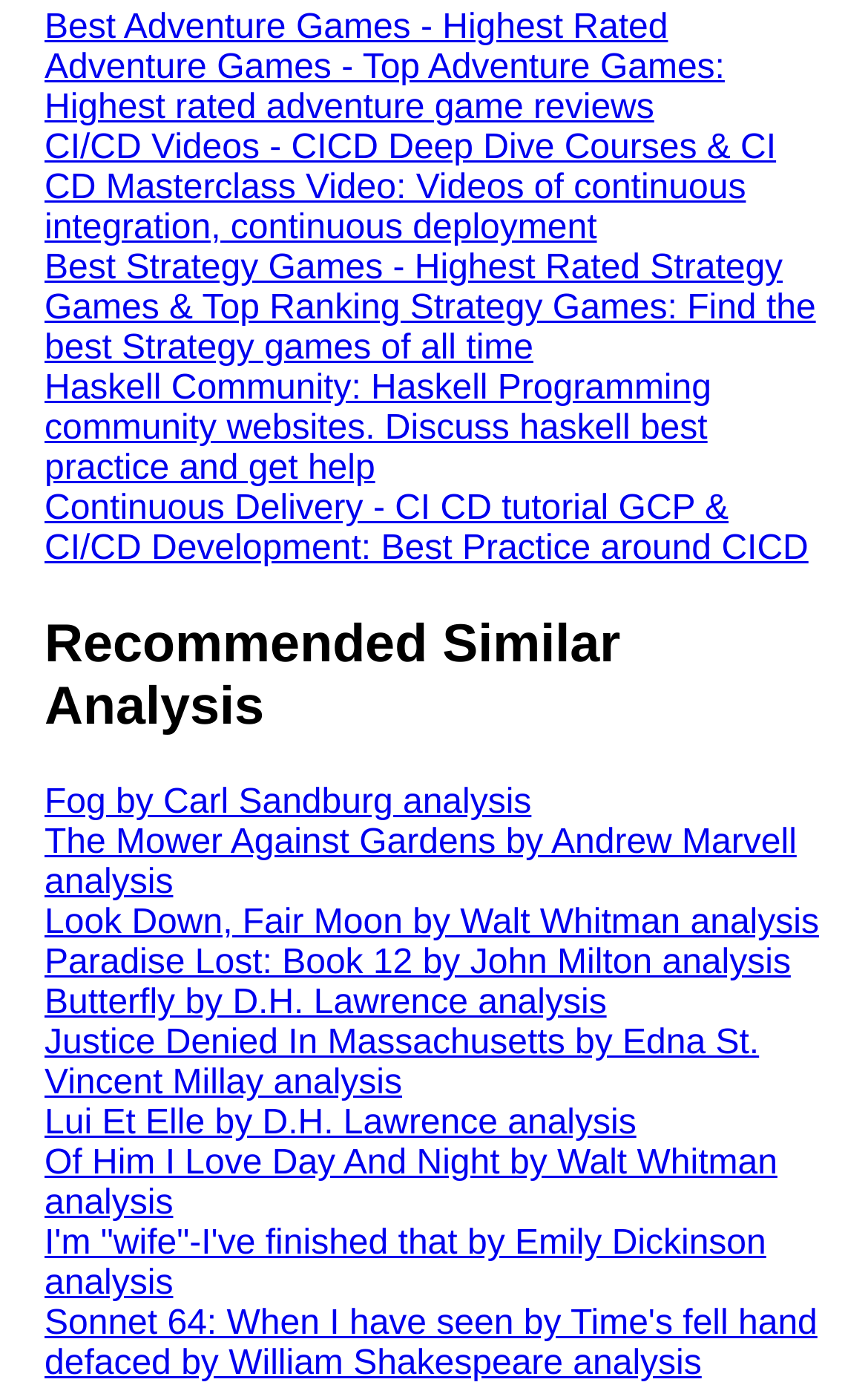Identify the bounding box coordinates of the clickable region necessary to fulfill the following instruction: "View all news". The bounding box coordinates should be four float numbers between 0 and 1, i.e., [left, top, right, bottom].

None